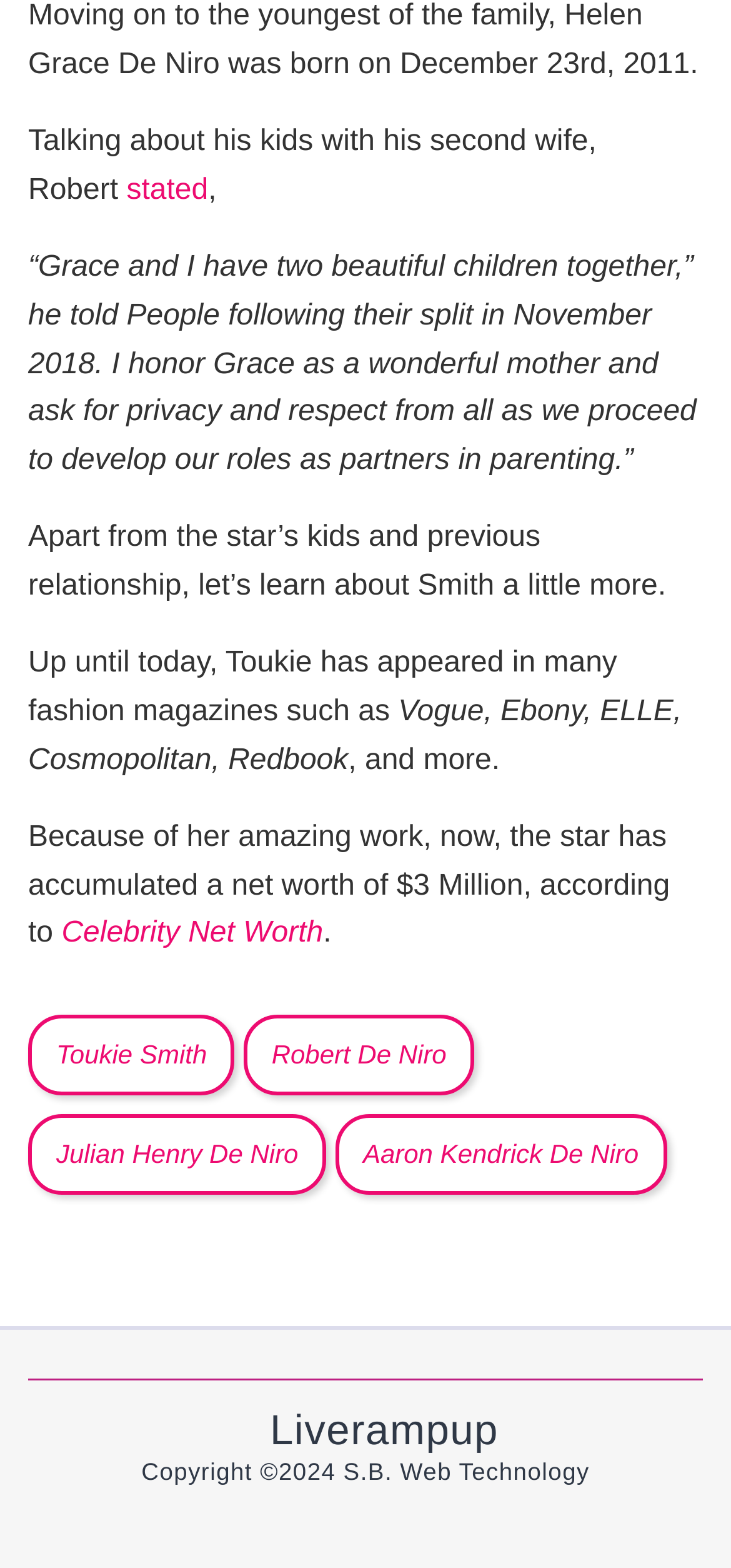Please indicate the bounding box coordinates of the element's region to be clicked to achieve the instruction: "Click on the link to learn more about Celebrity Net Worth". Provide the coordinates as four float numbers between 0 and 1, i.e., [left, top, right, bottom].

[0.084, 0.585, 0.442, 0.606]